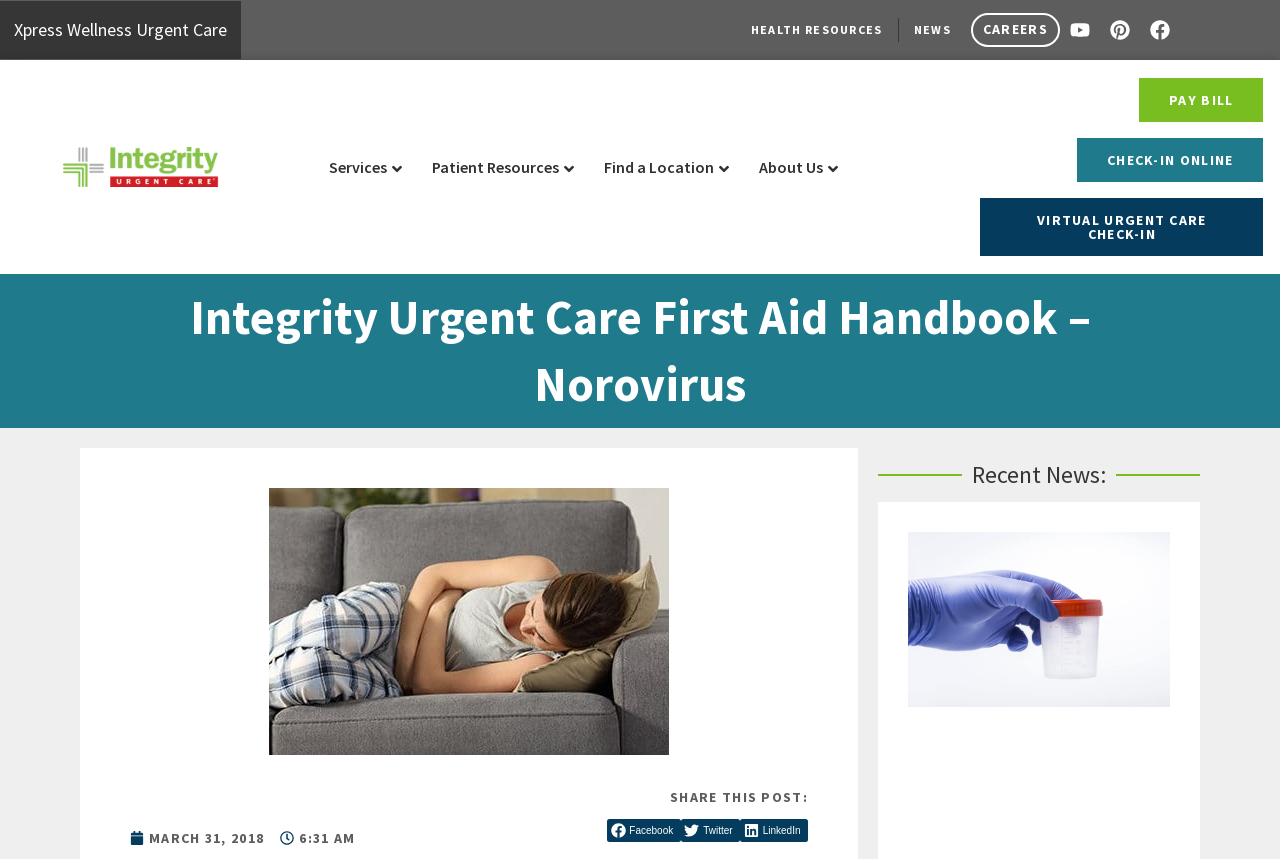Please find the bounding box coordinates of the element that needs to be clicked to perform the following instruction: "Go to CAREERS". The bounding box coordinates should be four float numbers between 0 and 1, represented as [left, top, right, bottom].

[0.758, 0.015, 0.828, 0.054]